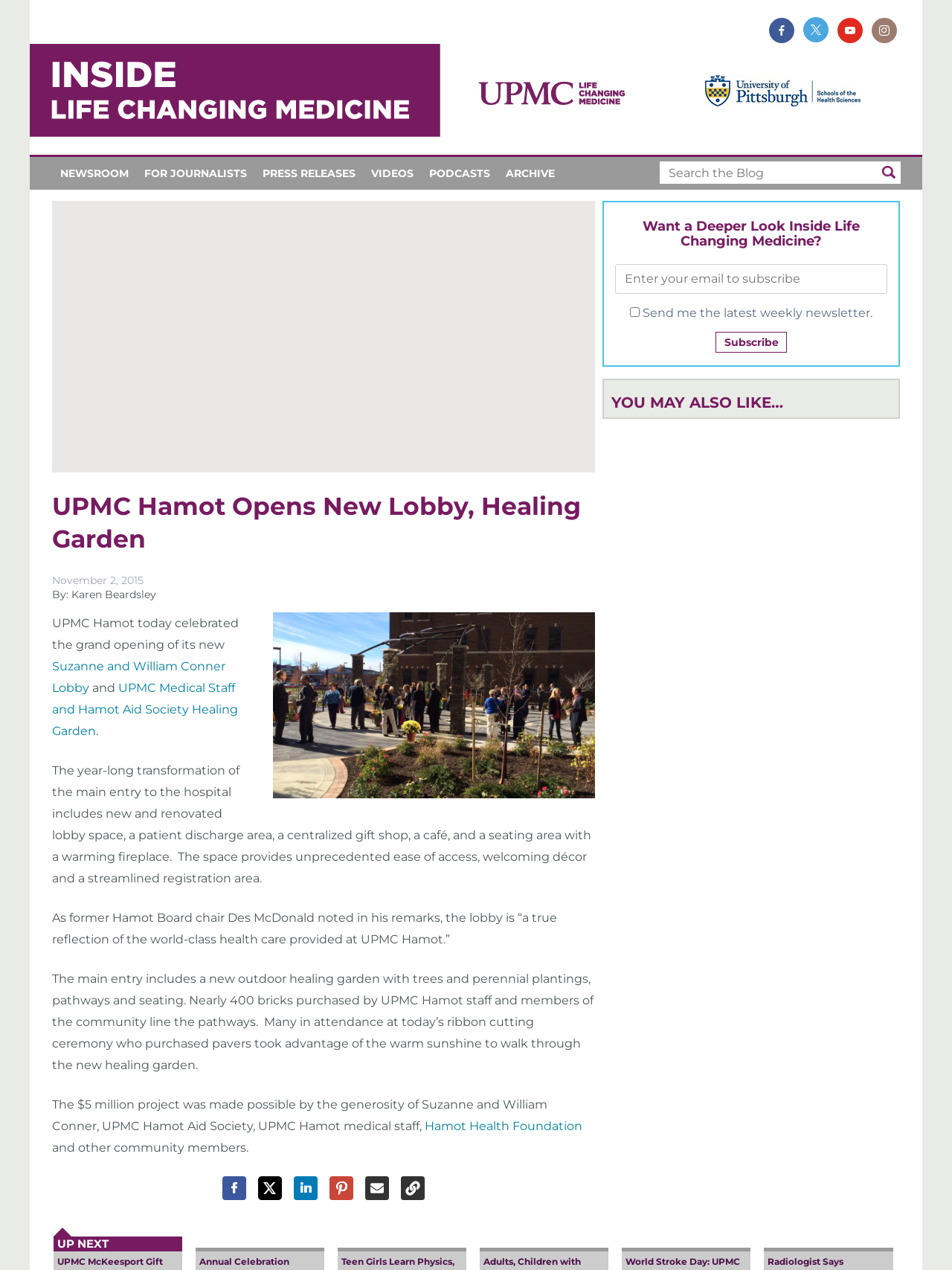Answer in one word or a short phrase: 
What is the name of the foundation that contributed to the $5 million project?

Hamot Health Foundation